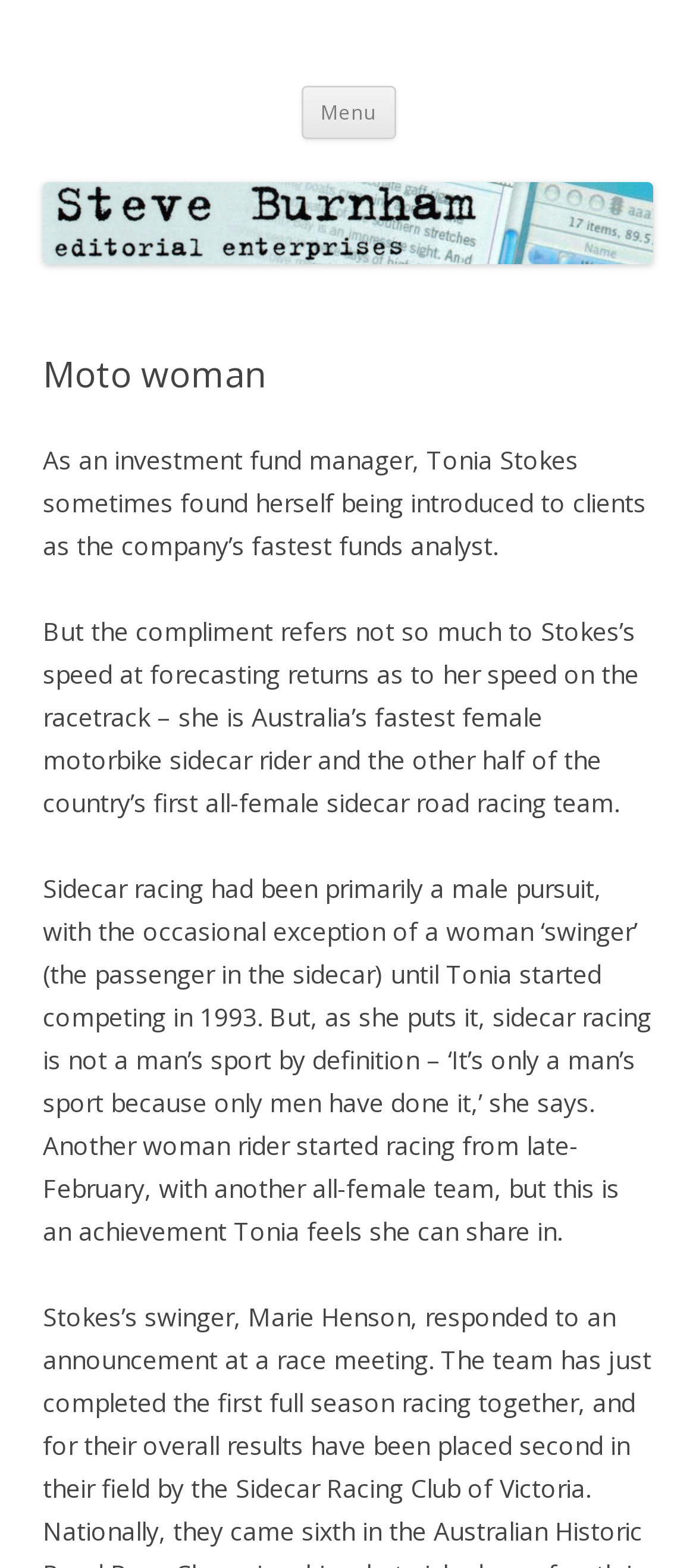What is Tonia Stokes' profession?
Examine the image closely and answer the question with as much detail as possible.

Based on the text, it is mentioned that 'As an investment fund manager, Tonia Stokes sometimes found herself being introduced to clients as the company’s fastest funds analyst.' This indicates that Tonia Stokes is an investment fund manager.